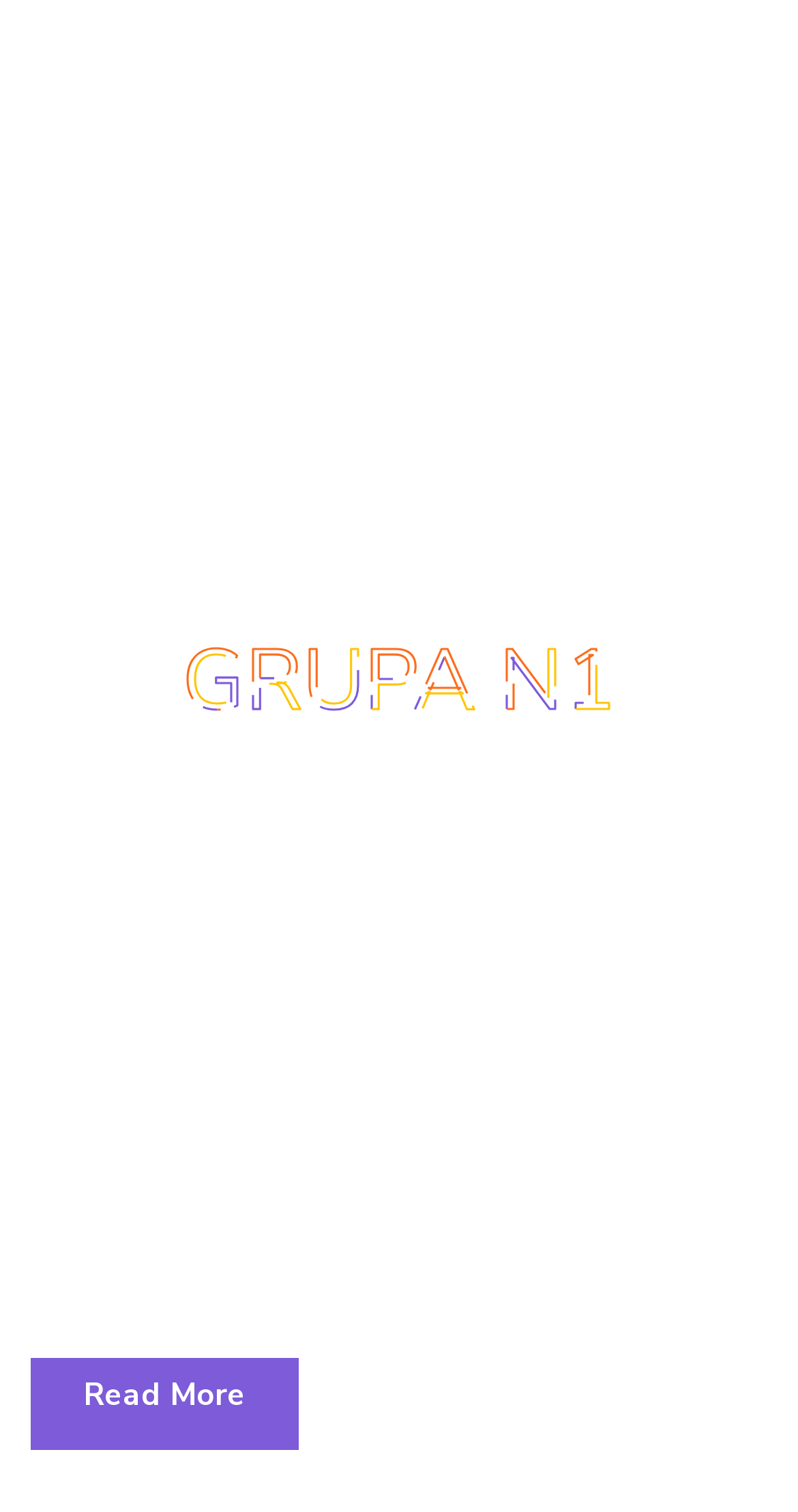Identify the bounding box for the UI element described as: "parent_node: Studio, sonastudio, street art". Ensure the coordinates are four float numbers between 0 and 1, formatted as [left, top, right, bottom].

[0.064, 0.486, 0.282, 0.546]